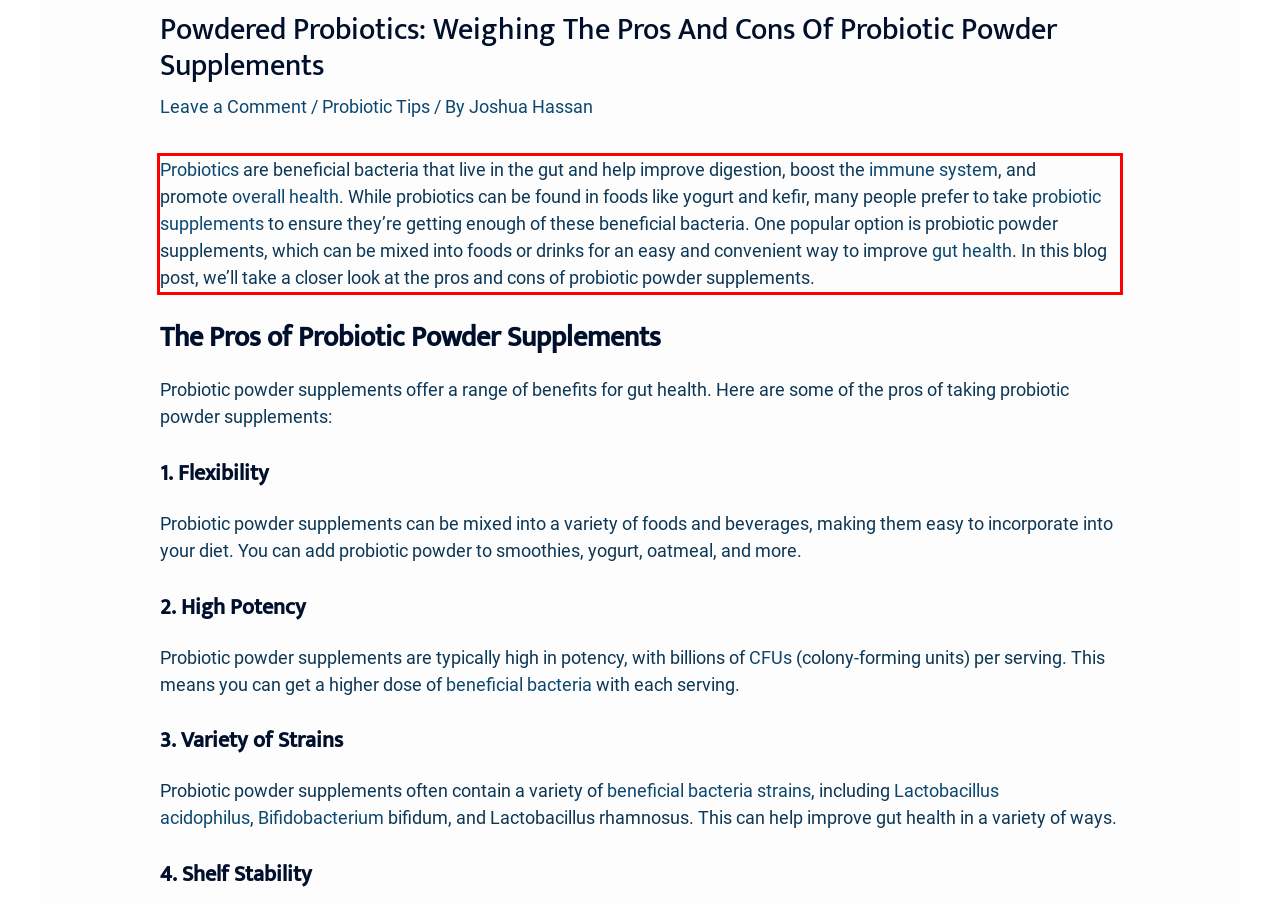Observe the screenshot of the webpage, locate the red bounding box, and extract the text content within it.

Probiotics are beneficial bacteria that live in the gut and help improve digestion, boost the immune system, and promote overall health. While probiotics can be found in foods like yogurt and kefir, many people prefer to take probiotic supplements to ensure they’re getting enough of these beneficial bacteria. One popular option is probiotic powder supplements, which can be mixed into foods or drinks for an easy and convenient way to improve gut health. In this blog post, we’ll take a closer look at the pros and cons of probiotic powder supplements.